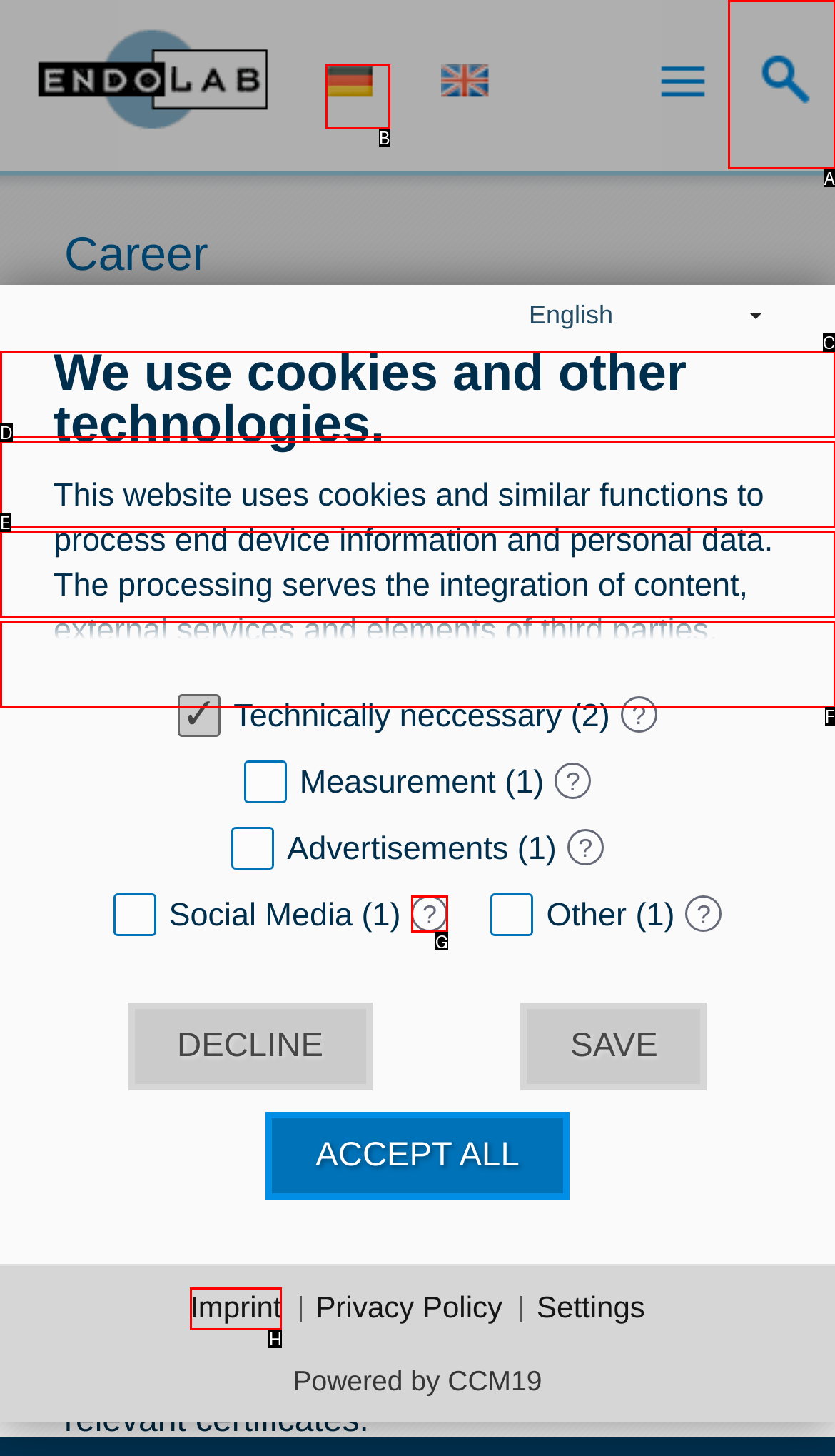Tell me which one HTML element I should click to complete this task: Search for something Answer with the option's letter from the given choices directly.

A